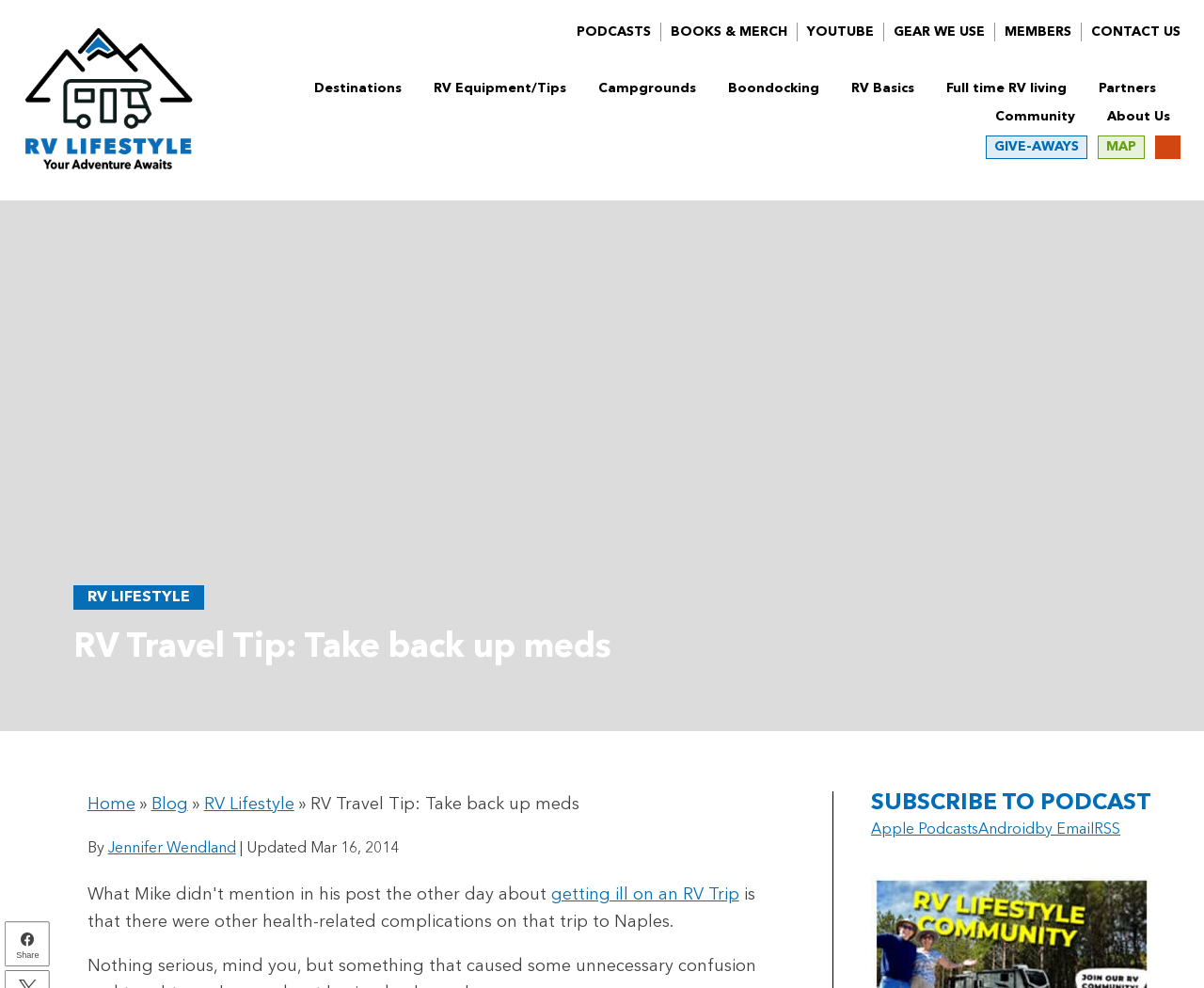Find the primary header on the webpage and provide its text.

RV Travel Tip: Take back up meds